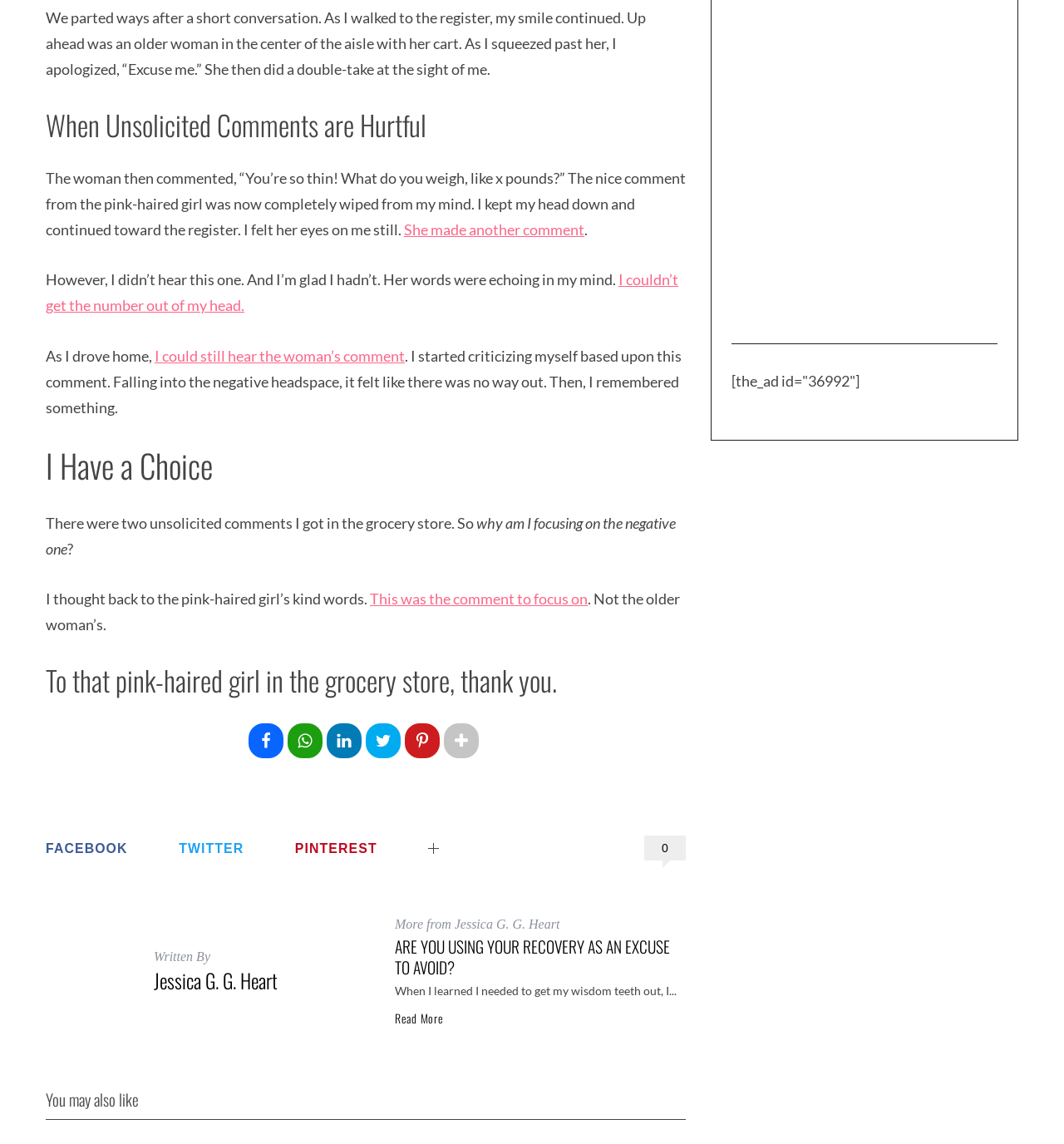How many social media links are there?
Based on the screenshot, answer the question with a single word or phrase.

4